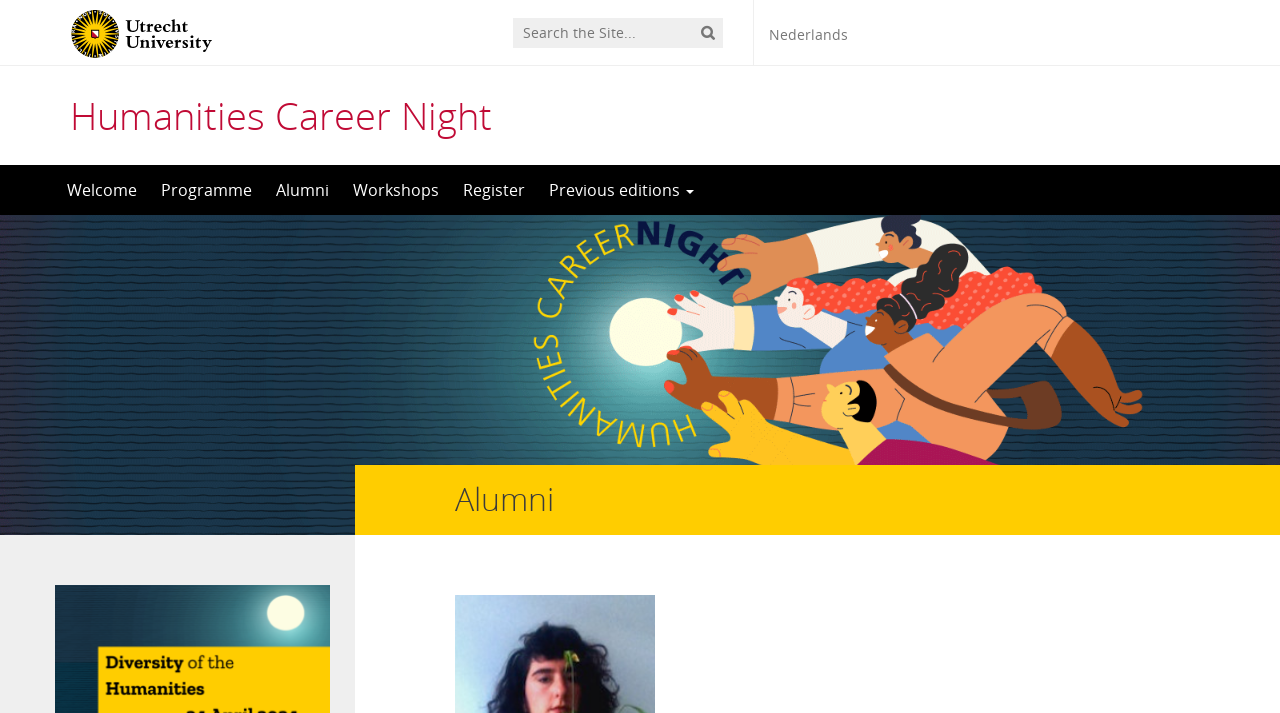Specify the bounding box coordinates of the area to click in order to execute this command: 'Click on 'BACK TO TOP''. The coordinates should consist of four float numbers ranging from 0 to 1, and should be formatted as [left, top, right, bottom].

None